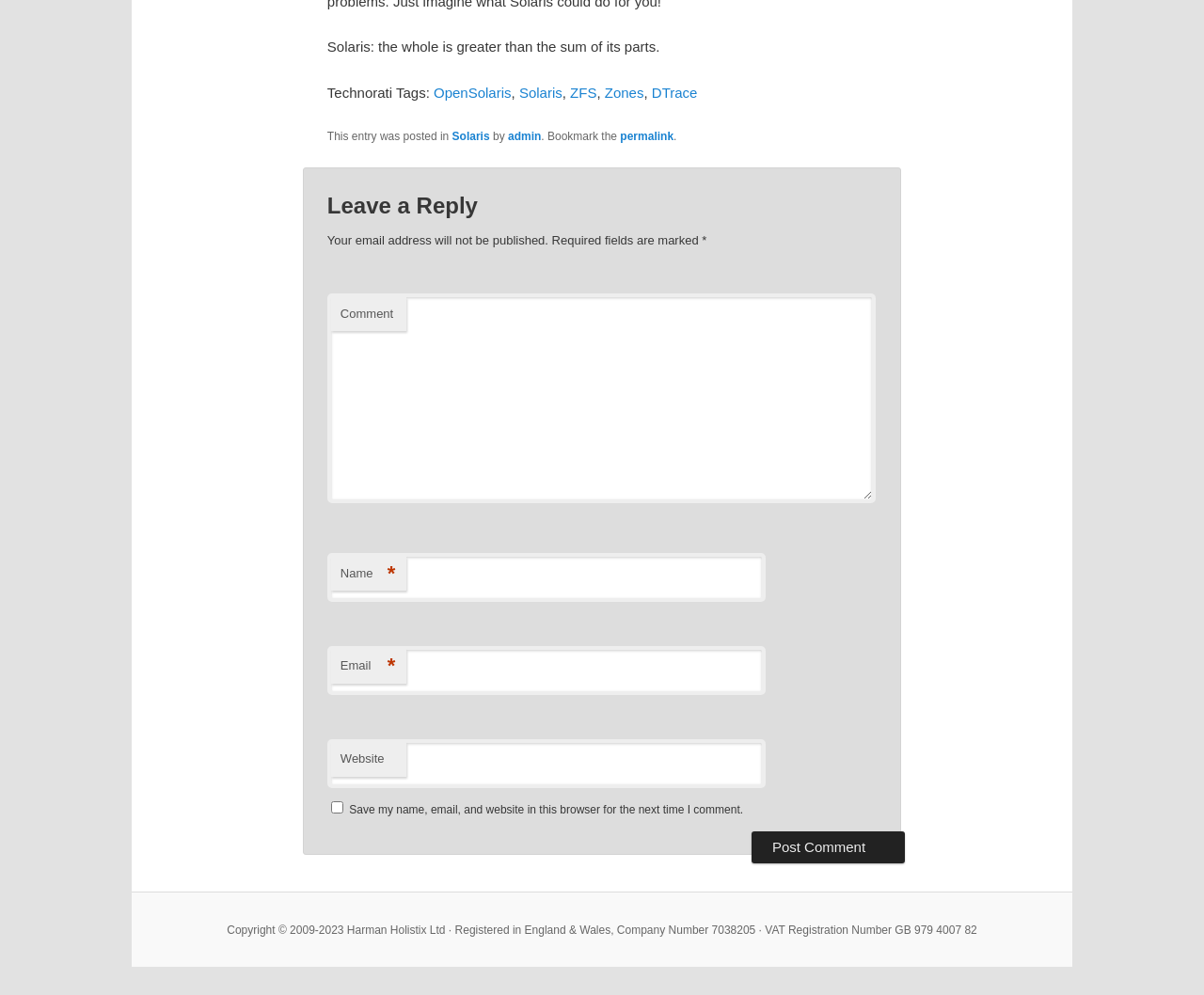Determine the bounding box coordinates of the clickable element to achieve the following action: 'Click on the 'OpenSolaris' link'. Provide the coordinates as four float values between 0 and 1, formatted as [left, top, right, bottom].

[0.36, 0.085, 0.425, 0.101]